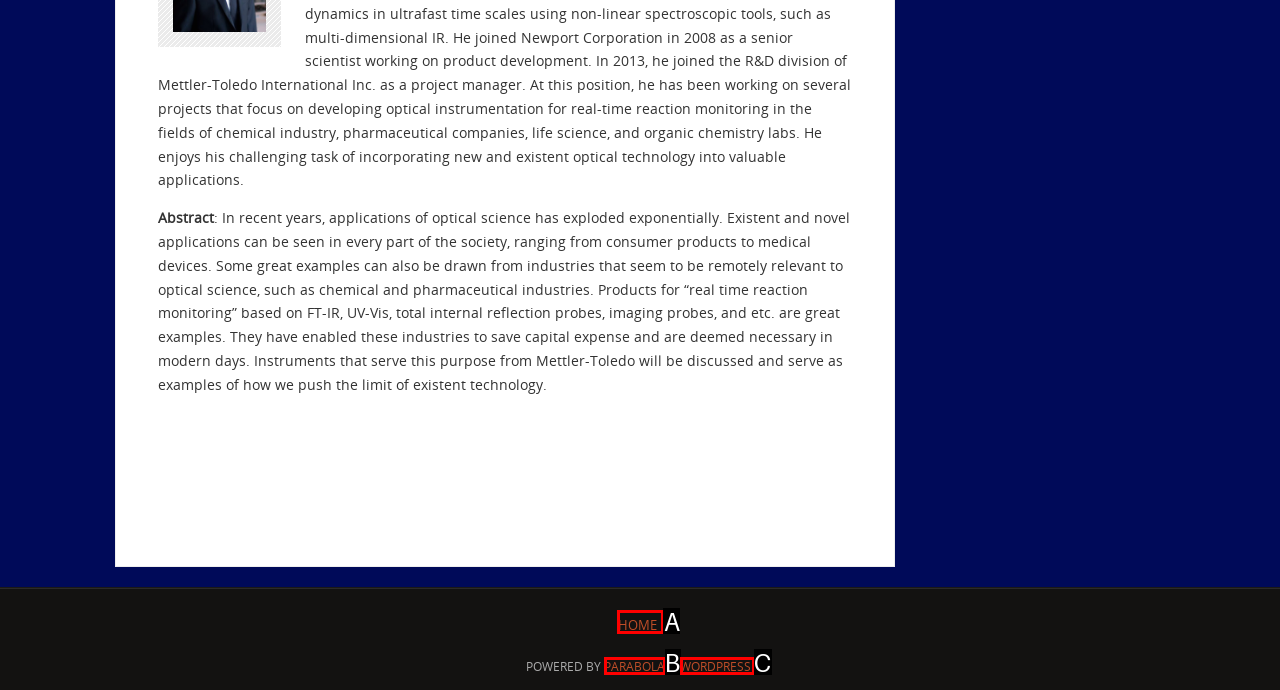Given the description: aria-label="Share on linkedin", select the HTML element that matches it best. Reply with the letter of the chosen option directly.

None